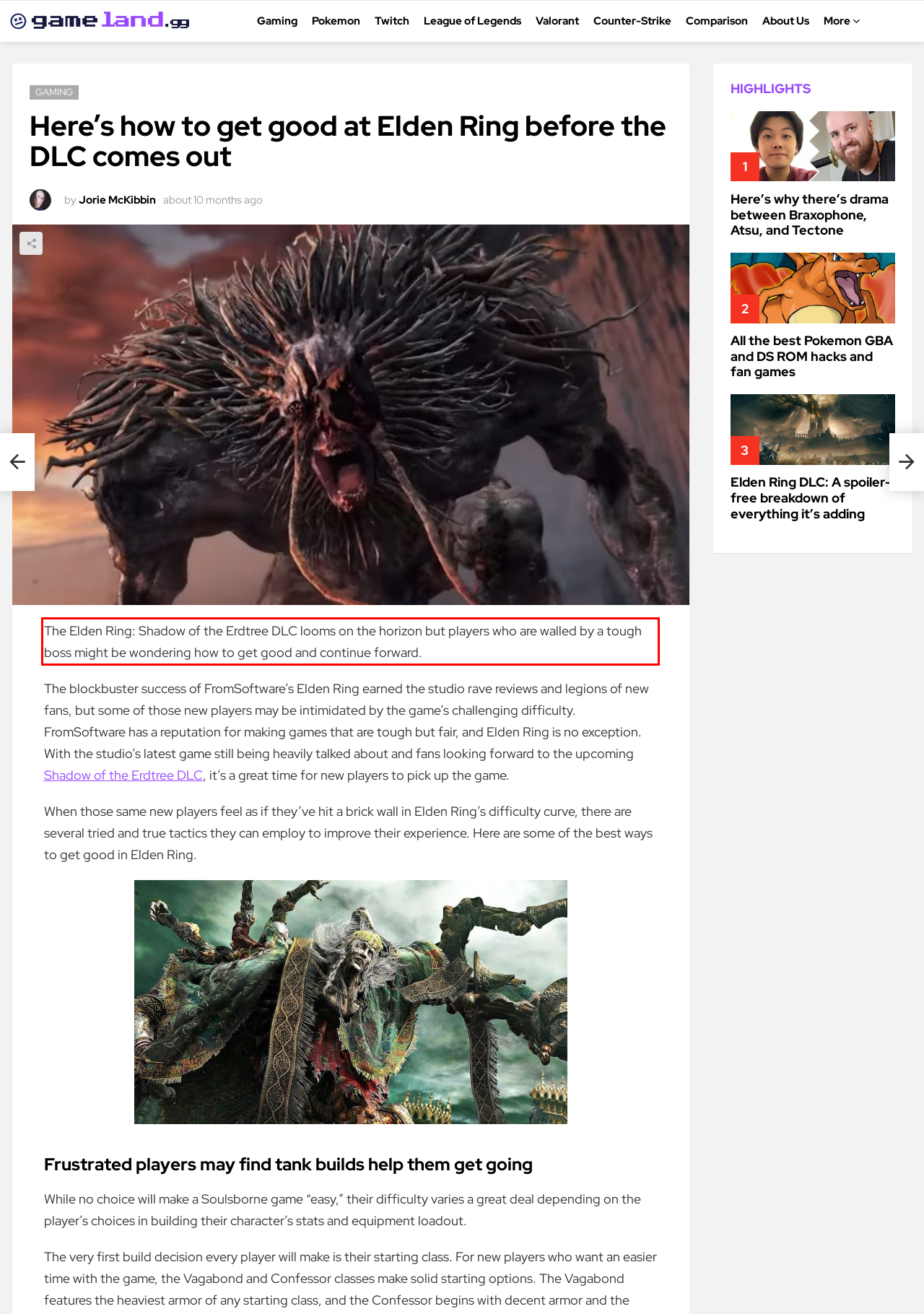There is a UI element on the webpage screenshot marked by a red bounding box. Extract and generate the text content from within this red box.

The Elden Ring: Shadow of the Erdtree DLC looms on the horizon but players who are walled by a tough boss might be wondering how to get good and continue forward.